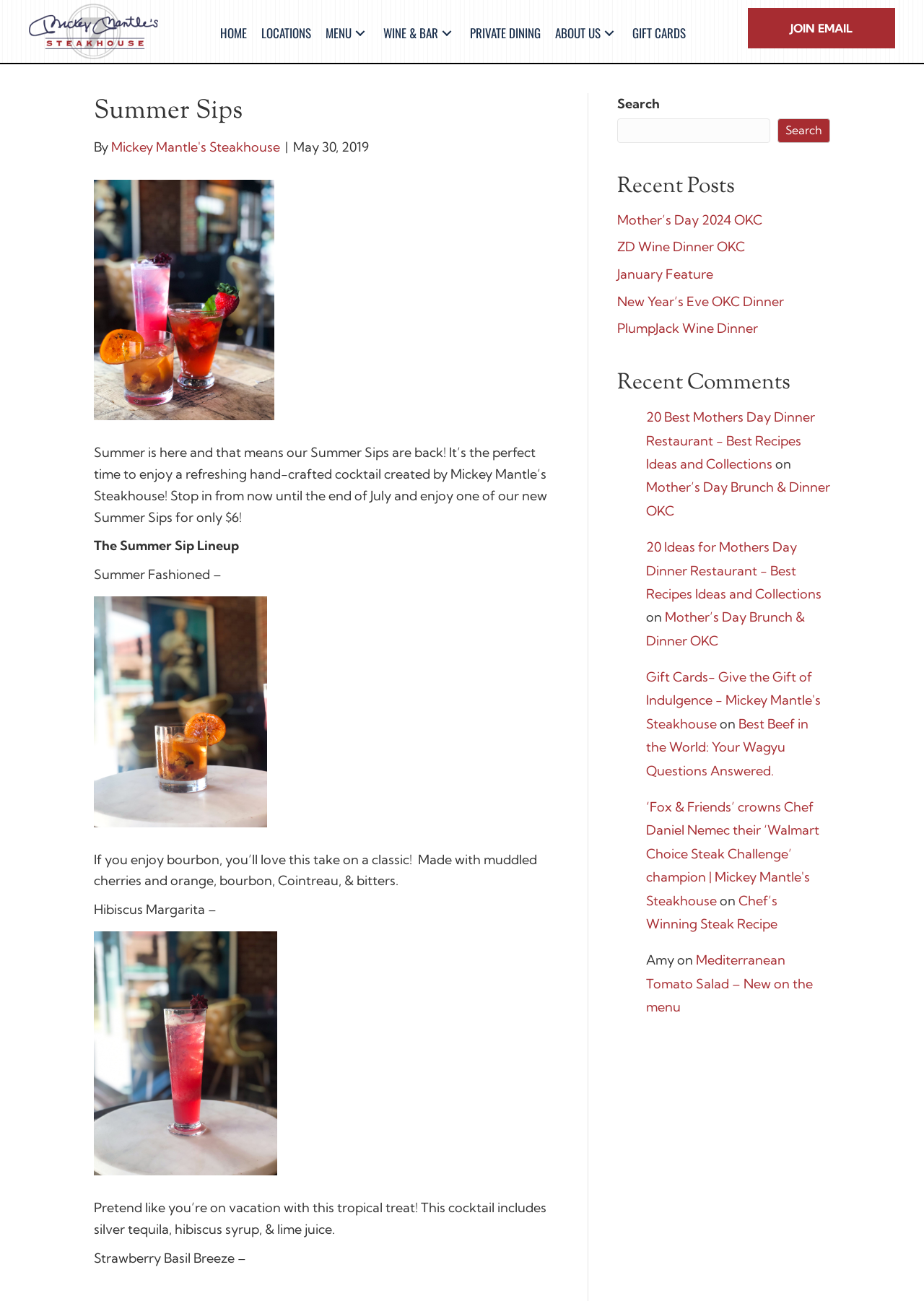Locate the bounding box coordinates of the segment that needs to be clicked to meet this instruction: "Search for something".

[0.668, 0.091, 0.834, 0.11]